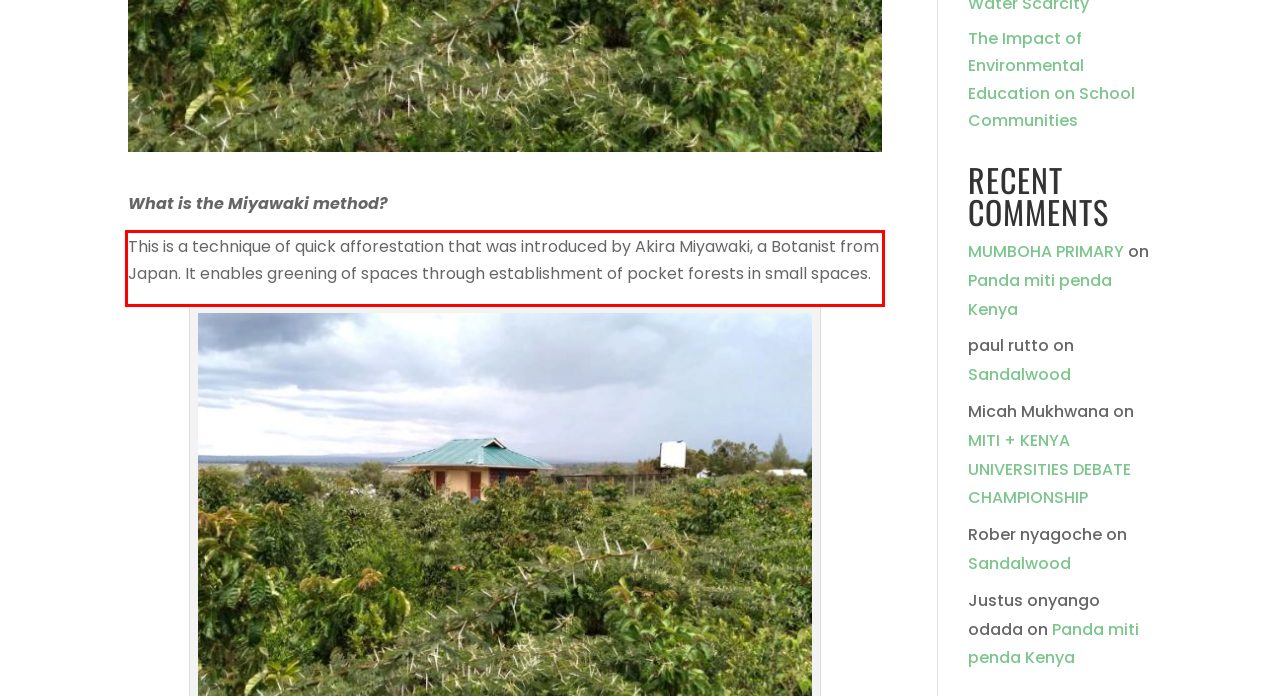There is a UI element on the webpage screenshot marked by a red bounding box. Extract and generate the text content from within this red box.

This is a technique of quick afforestation that was introduced by Akira Miyawaki, a Botanist from Japan. It enables greening of spaces through establishment of pocket forests in small spaces.